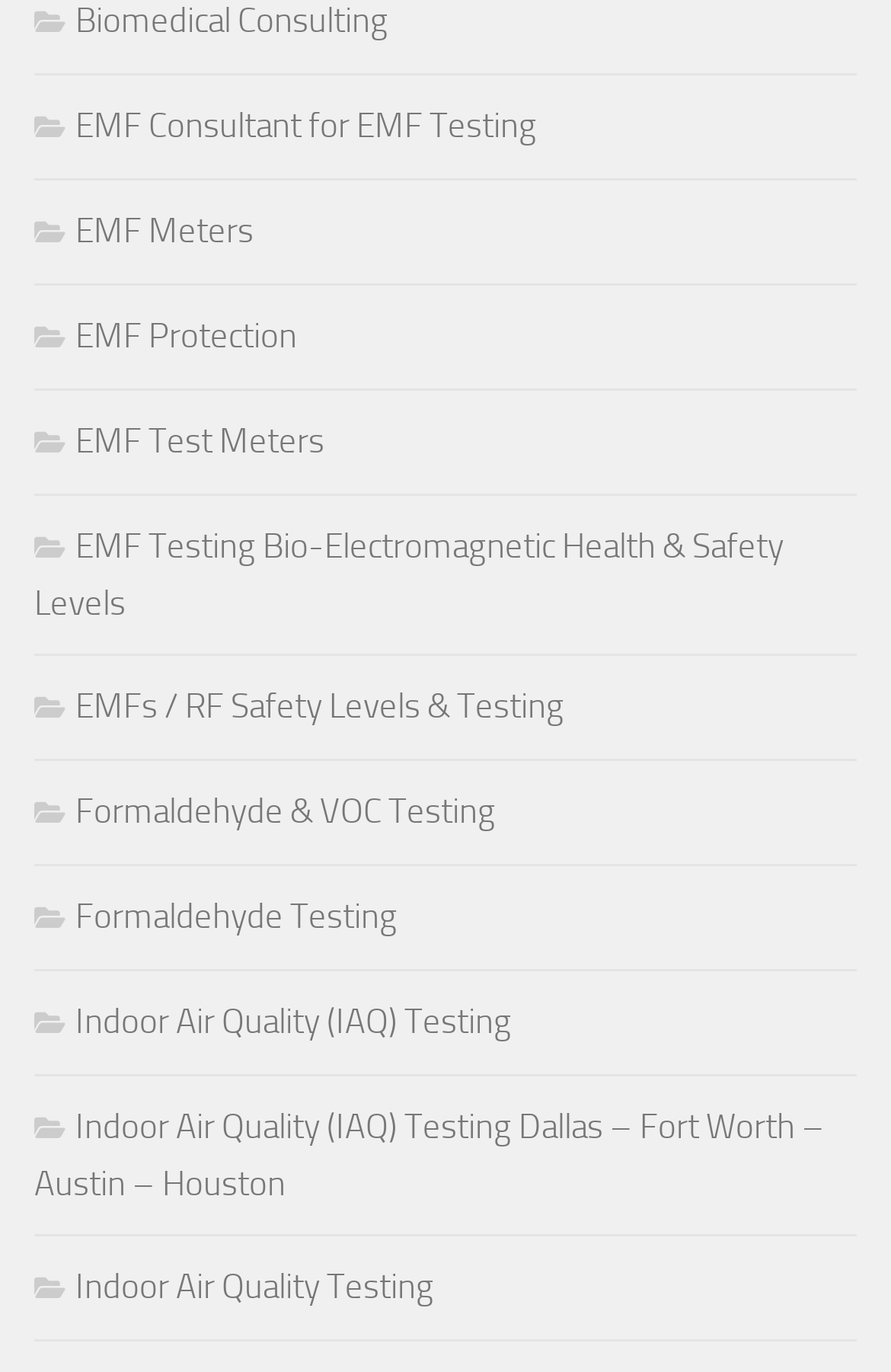How many links are related to indoor air quality on the webpage?
Look at the image and respond with a single word or a short phrase.

3